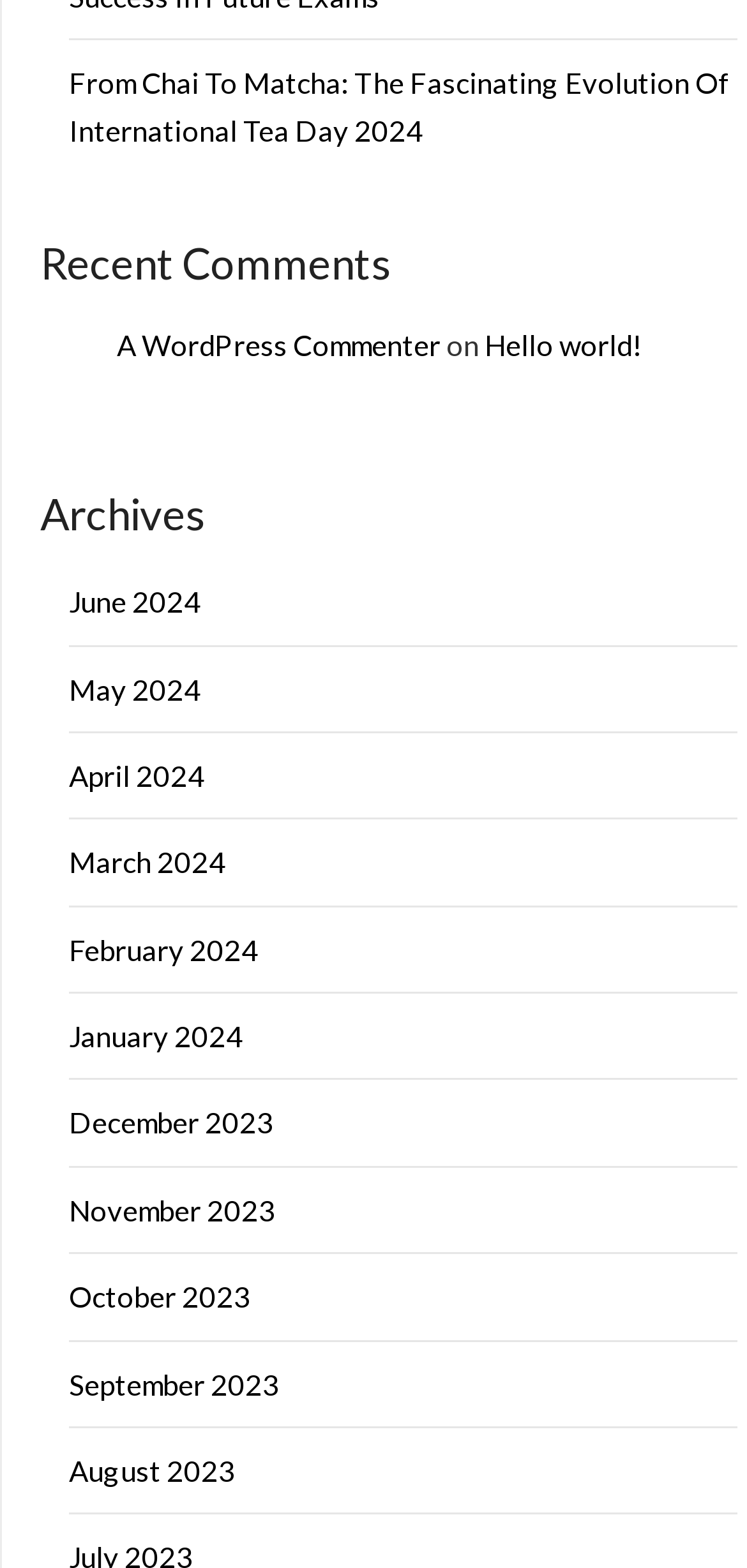Please identify the bounding box coordinates of the region to click in order to complete the task: "View the post titled Hello world!". The coordinates must be four float numbers between 0 and 1, specified as [left, top, right, bottom].

[0.649, 0.208, 0.859, 0.23]